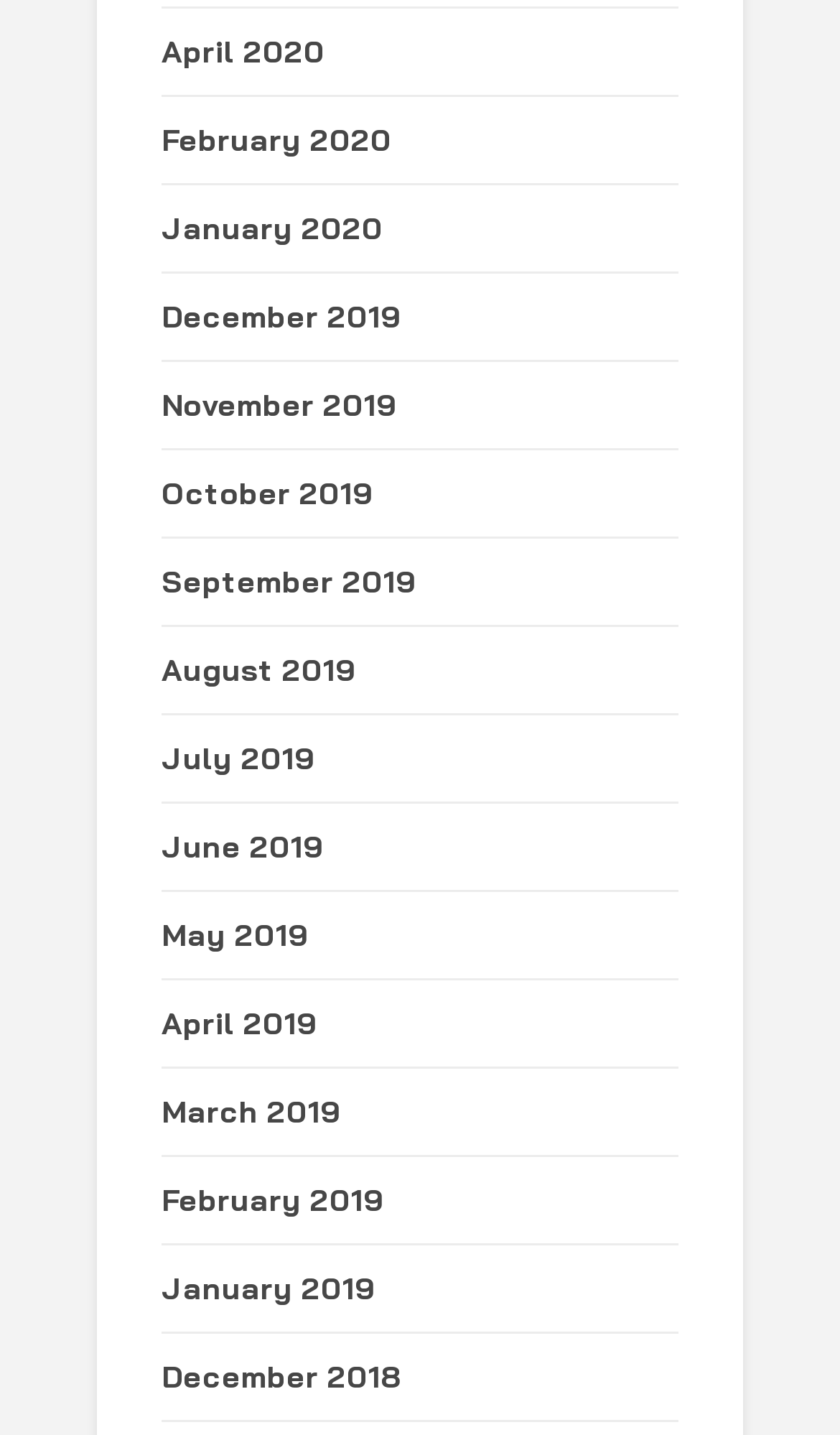Pinpoint the bounding box coordinates for the area that should be clicked to perform the following instruction: "check November 2019".

[0.192, 0.267, 0.474, 0.297]